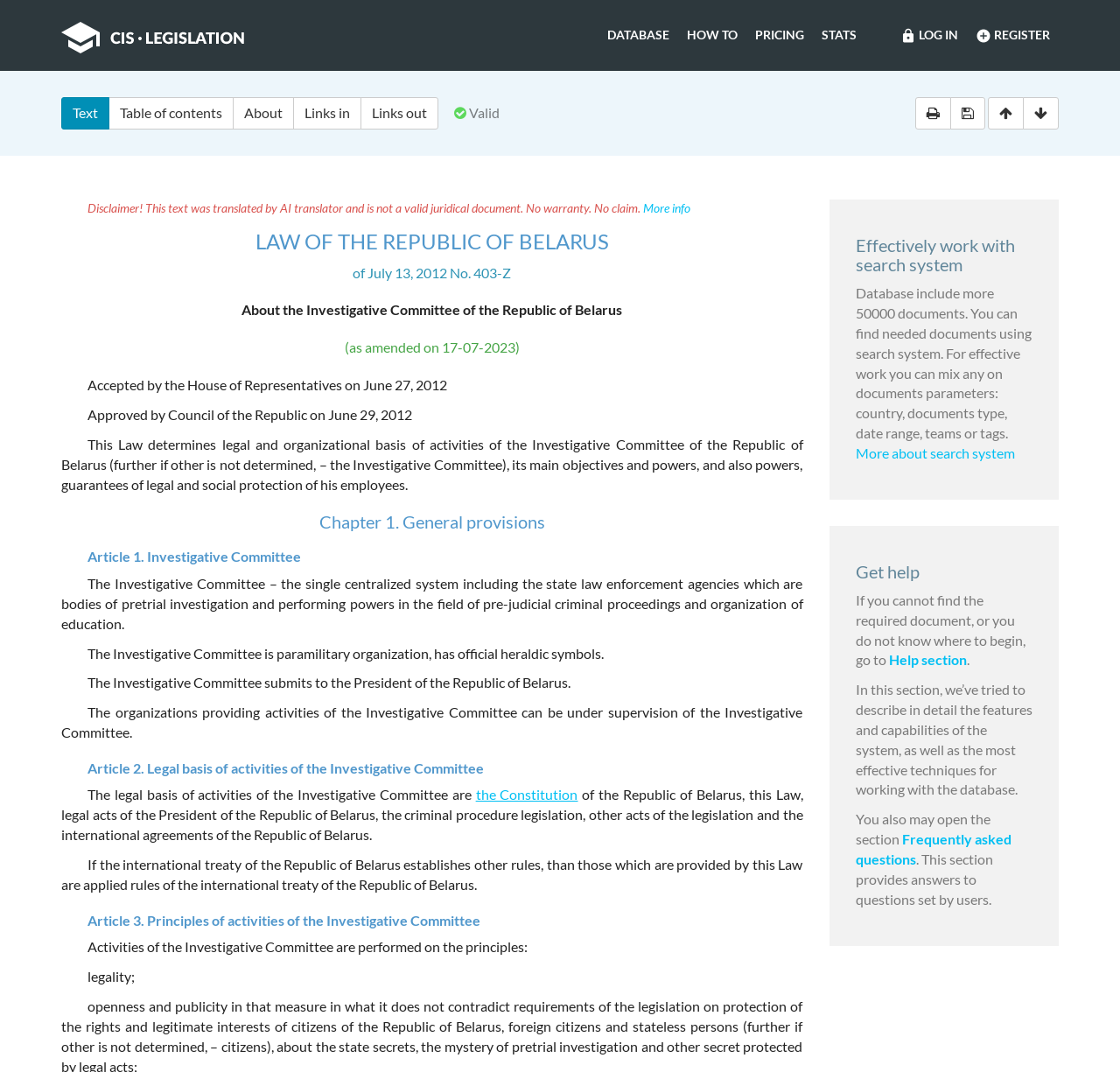Bounding box coordinates are specified in the format (top-left x, top-left y, bottom-right x, bottom-right y). All values are floating point numbers bounded between 0 and 1. Please provide the bounding box coordinate of the region this sentence describes: Frequently asked questions

[0.764, 0.775, 0.903, 0.809]